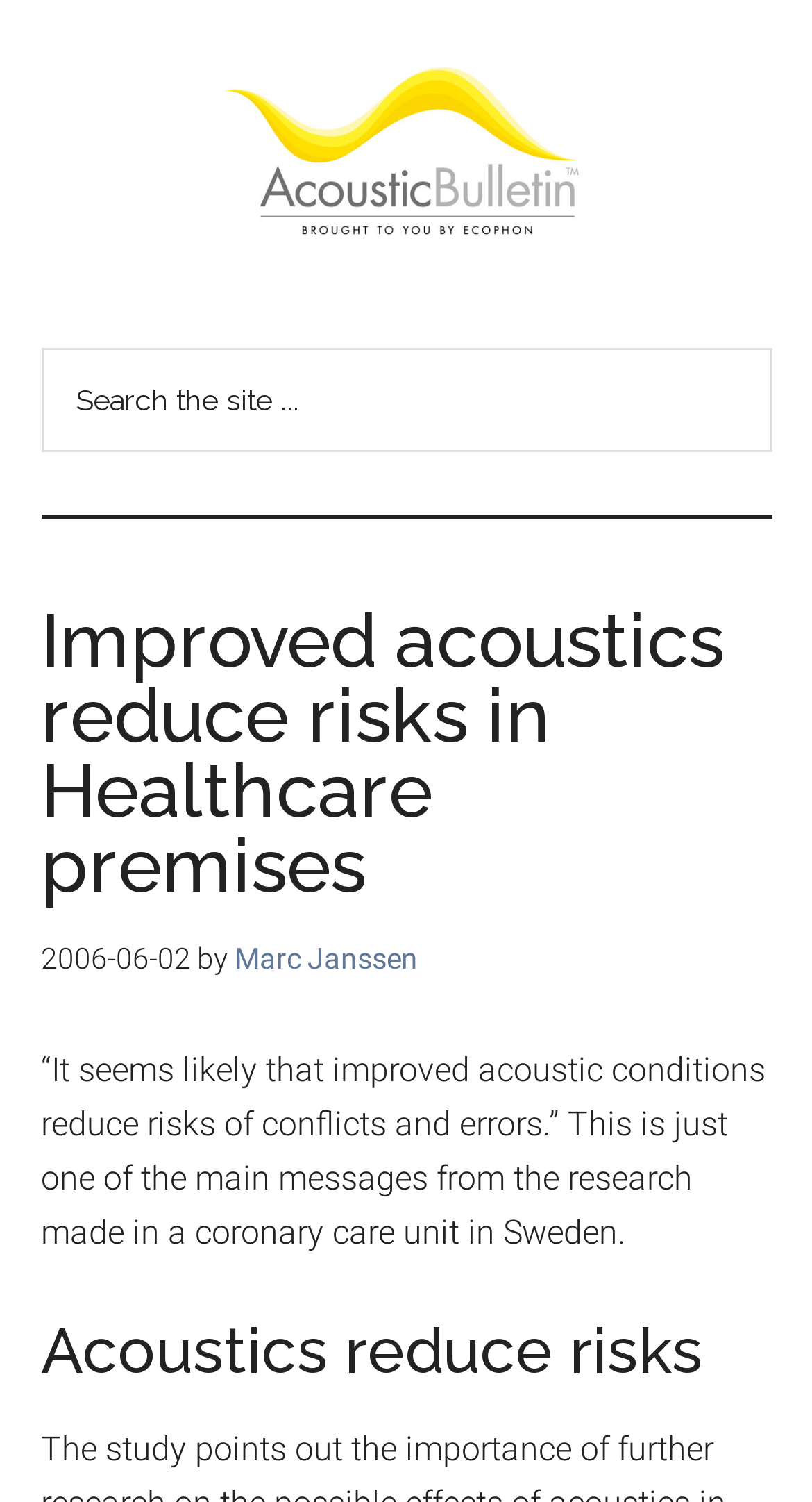What is the date of the research?
Provide a concise answer using a single word or phrase based on the image.

2006-06-02